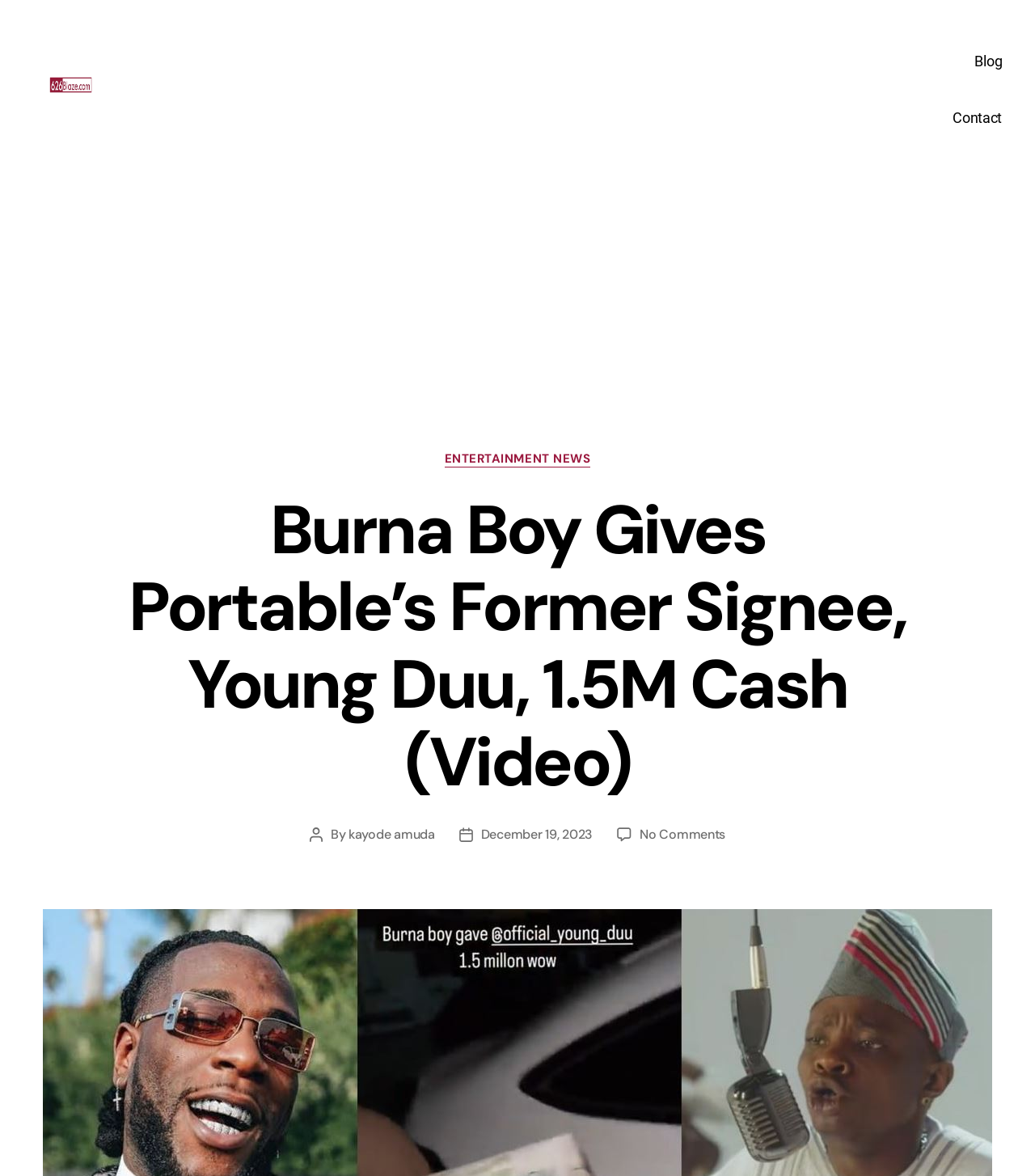Please provide a short answer using a single word or phrase for the question:
When was the article published?

December 19, 2023